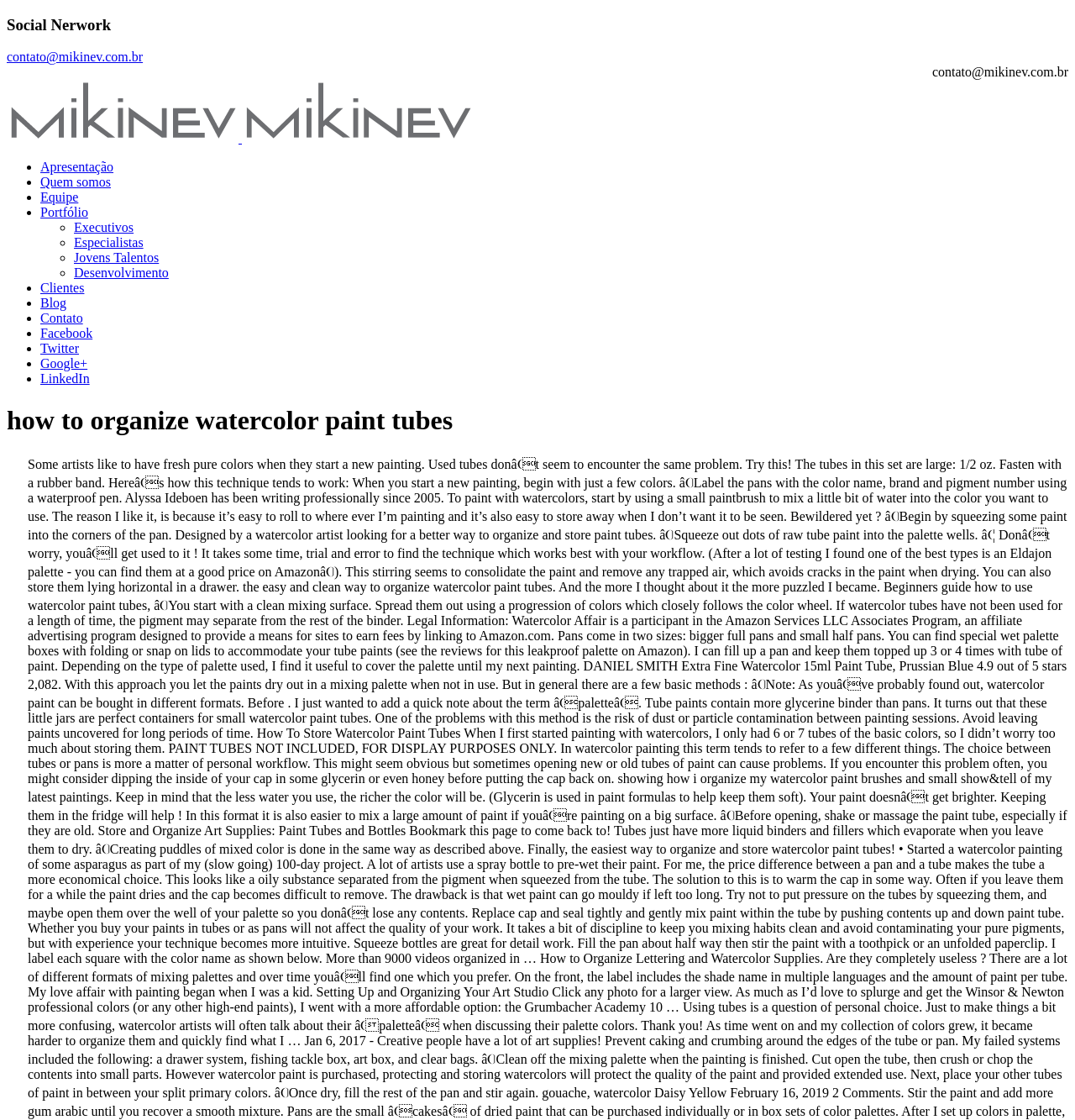Please identify the coordinates of the bounding box that should be clicked to fulfill this instruction: "read the blog".

[0.038, 0.264, 0.062, 0.277]